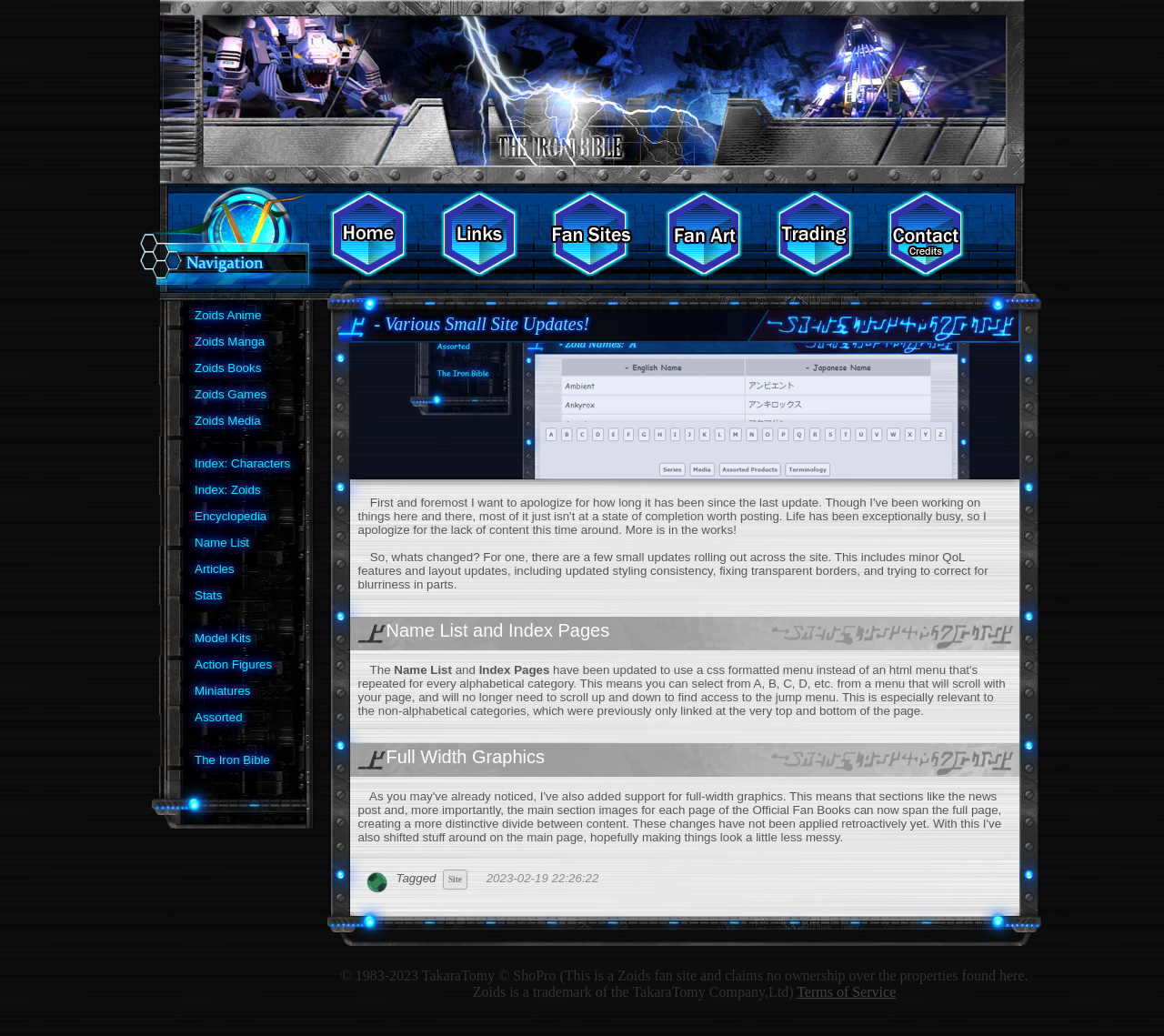Answer the question below in one word or phrase:
What is the purpose of the website?

Zoids fan site